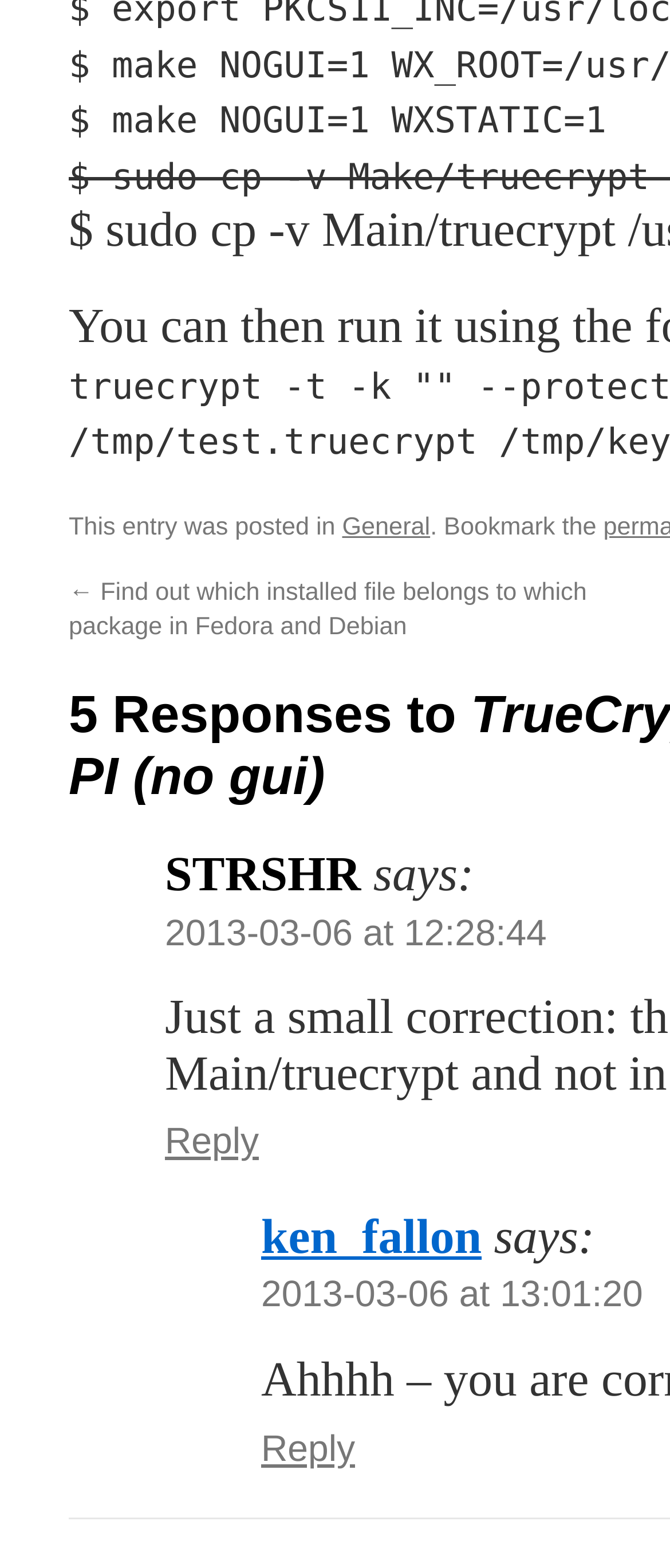Please answer the following query using a single word or phrase: 
What is the category of this blog post?

General